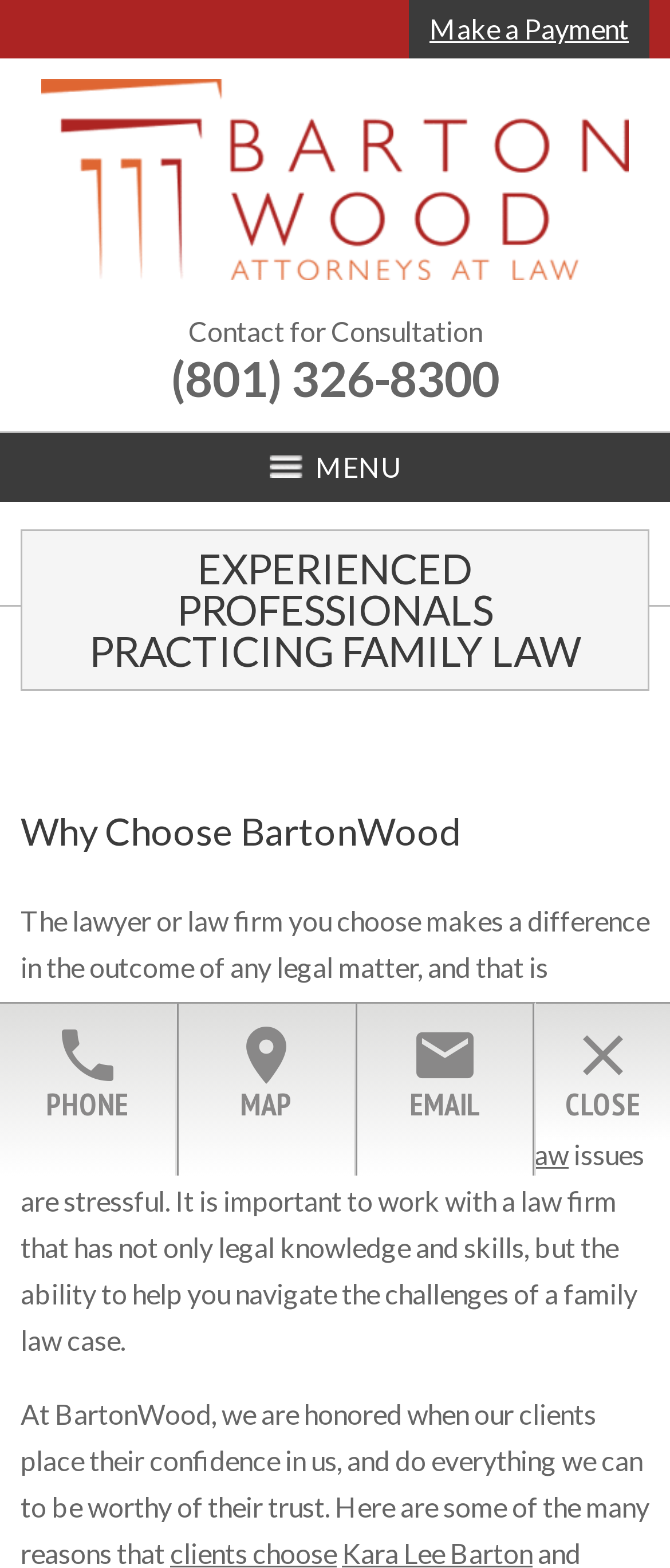Answer the following inquiry with a single word or phrase:
How many ways are provided to contact the firm?

3